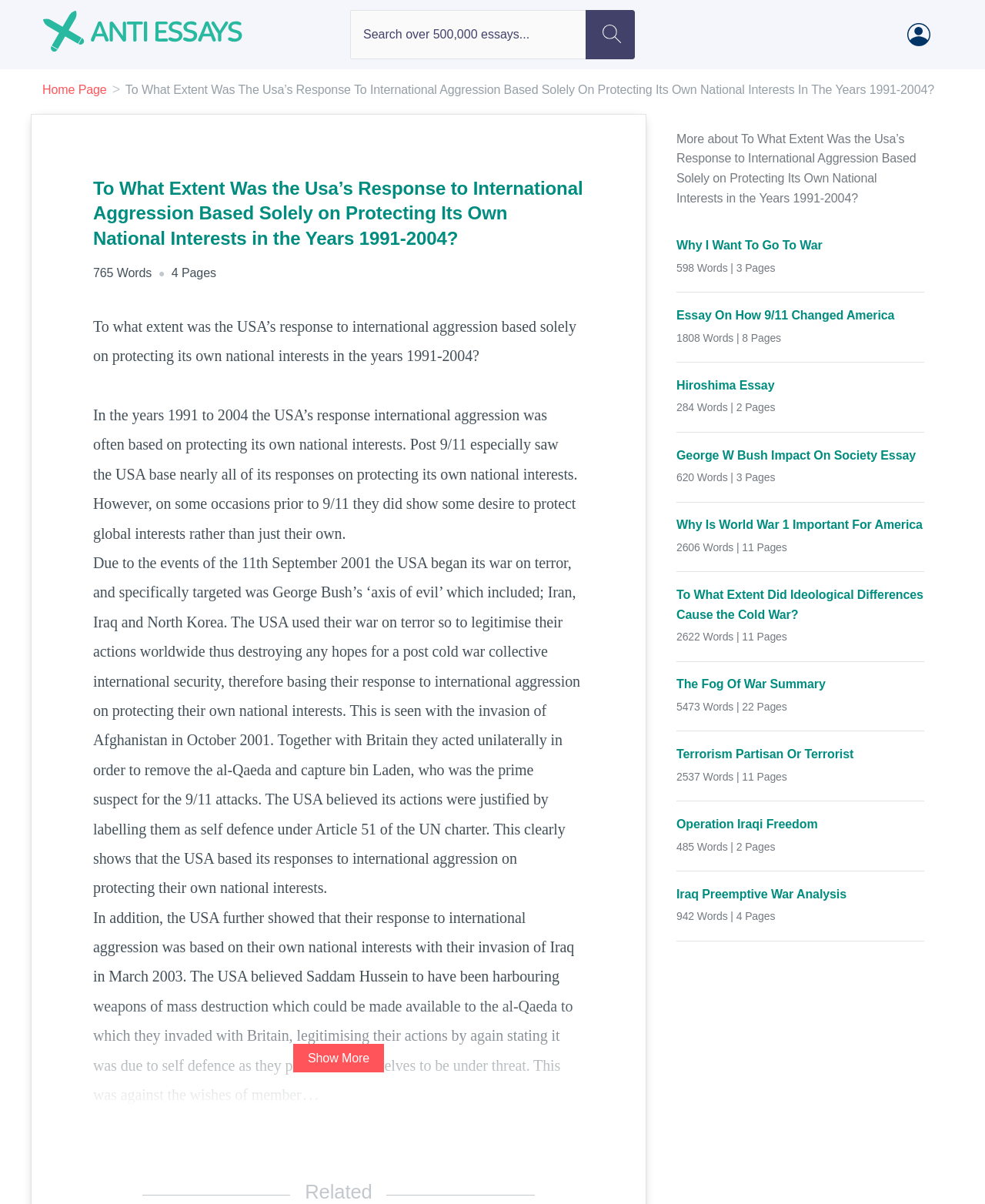Identify the bounding box coordinates of the region I need to click to complete this instruction: "Open the EVENTS CALENDAR page".

None